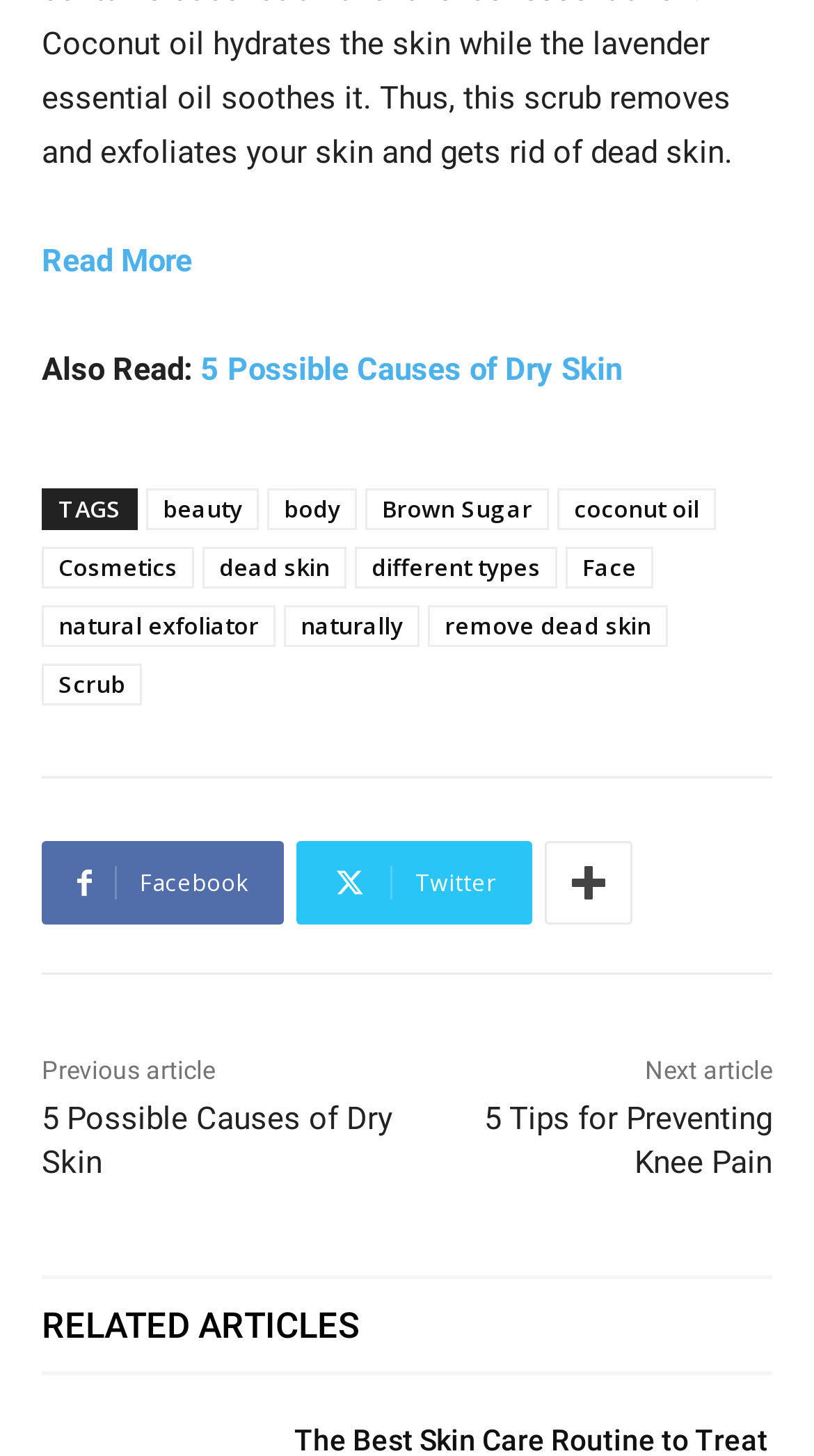Can you specify the bounding box coordinates of the area that needs to be clicked to fulfill the following instruction: "Click the menu button"?

None